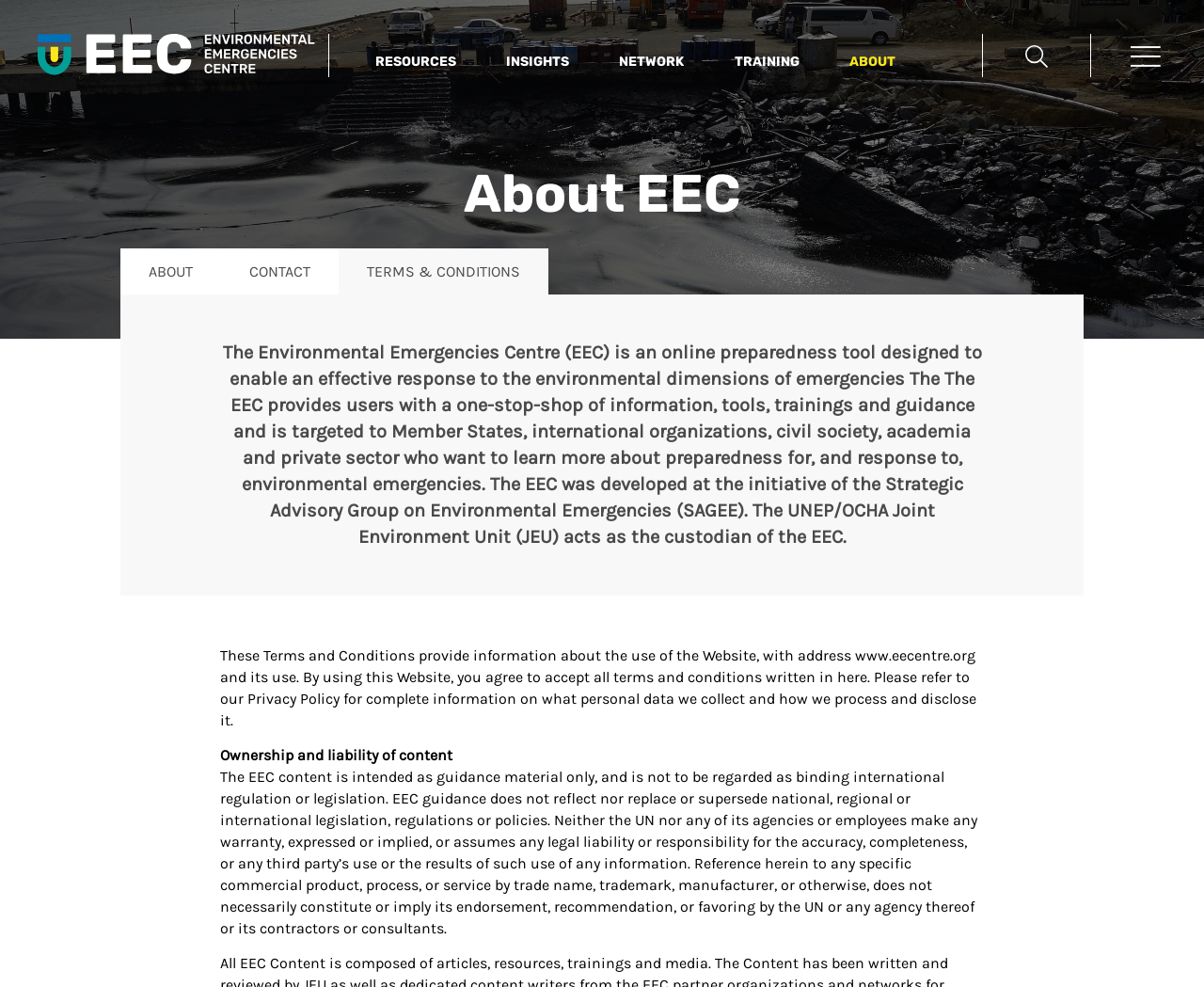Find the bounding box coordinates for the HTML element described in this sentence: "parent_node: RESOURCES aria-label="Open Search"". Provide the coordinates as four float numbers between 0 and 1, in the format [left, top, right, bottom].

[0.816, 0.034, 0.905, 0.078]